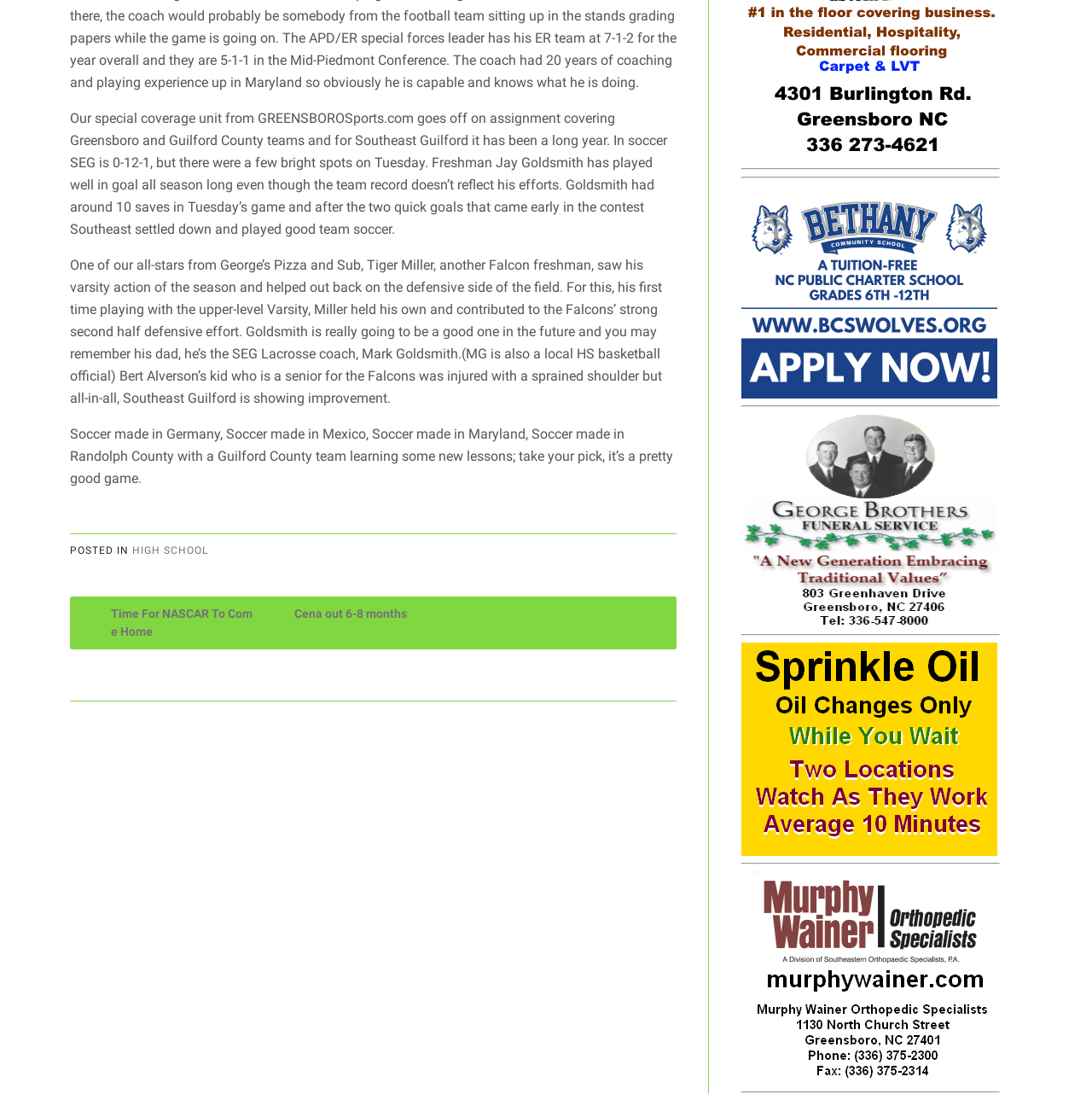Answer the question in one word or a short phrase:
What is the name of the freshman who played well in goal?

Jay Goldsmith